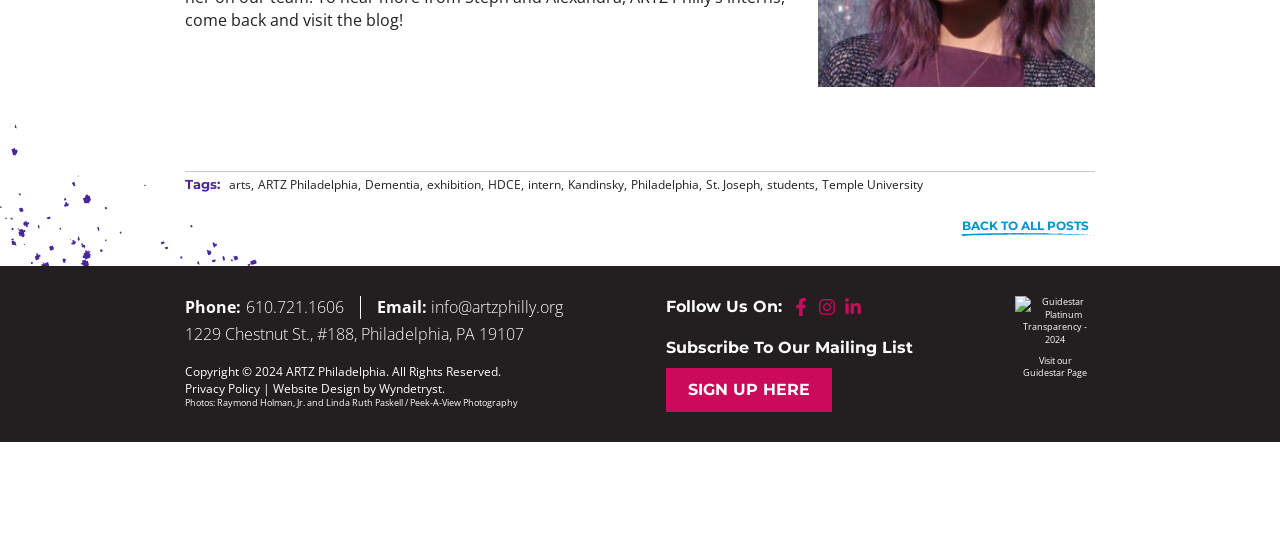Please identify the bounding box coordinates of the element I should click to complete this instruction: 'Sign up for the mailing list'. The coordinates should be given as four float numbers between 0 and 1, like this: [left, top, right, bottom].

[0.52, 0.68, 0.65, 0.761]